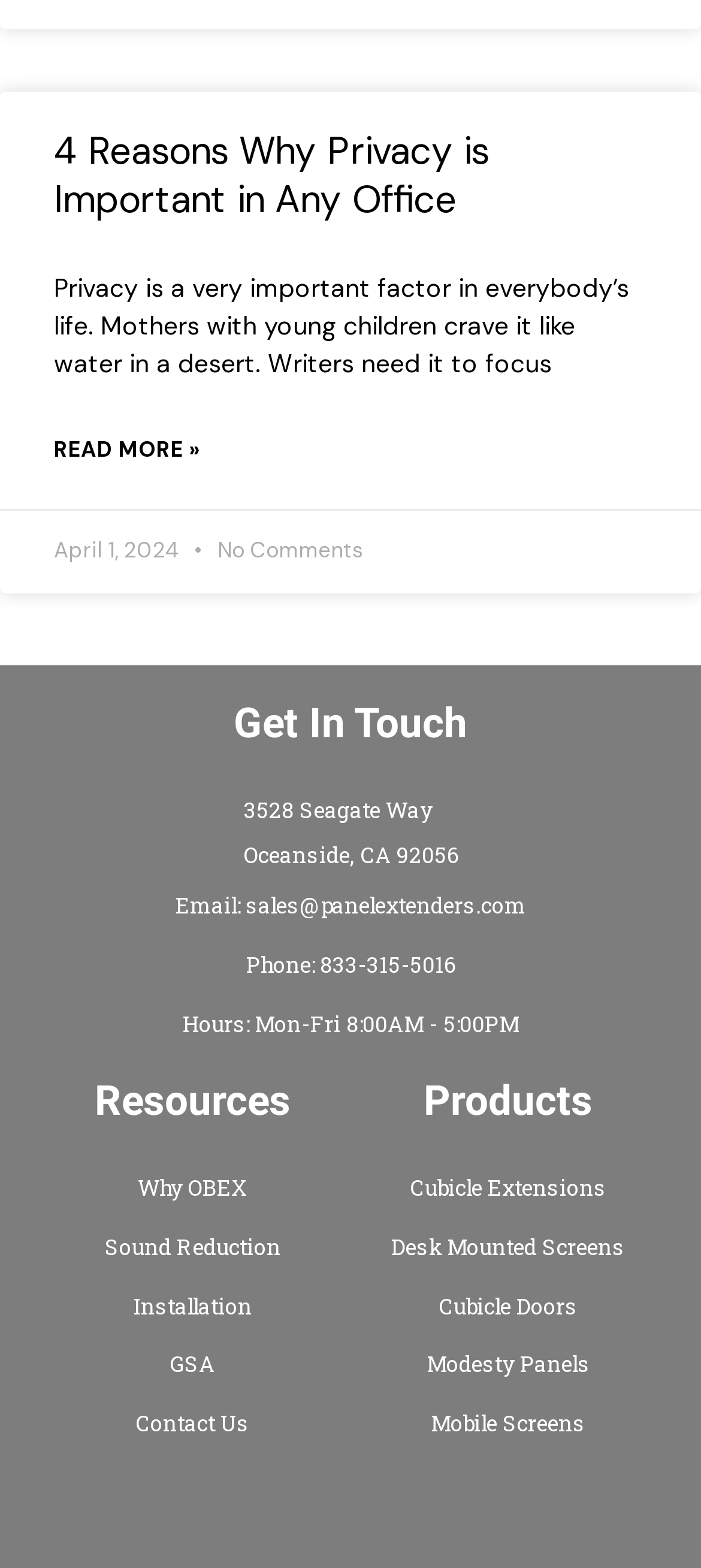Give the bounding box coordinates for the element described as: "Installation".

[0.149, 0.818, 0.401, 0.847]